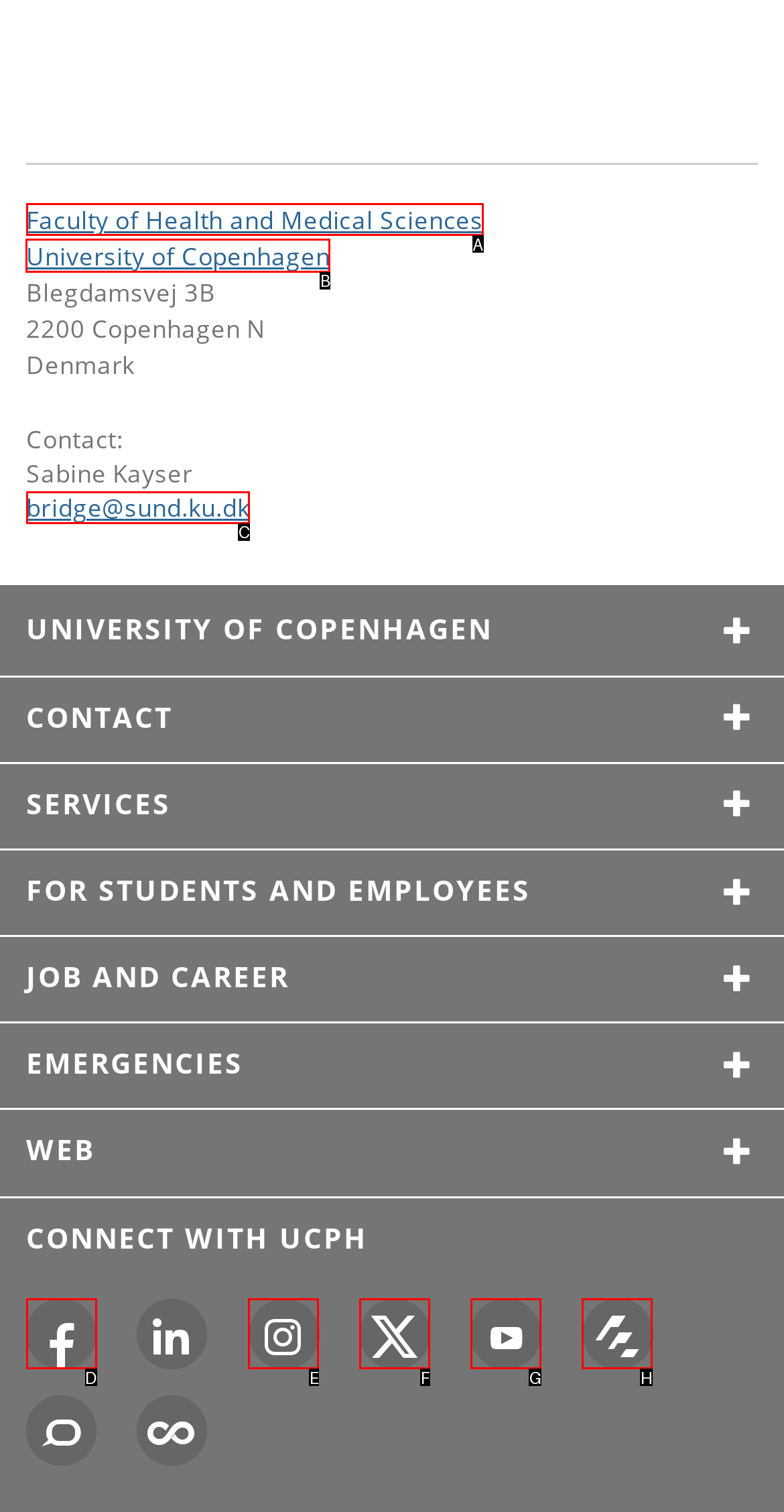Tell me which option I should click to complete the following task: Go to the University of Copenhagen frontpage
Answer with the option's letter from the given choices directly.

B